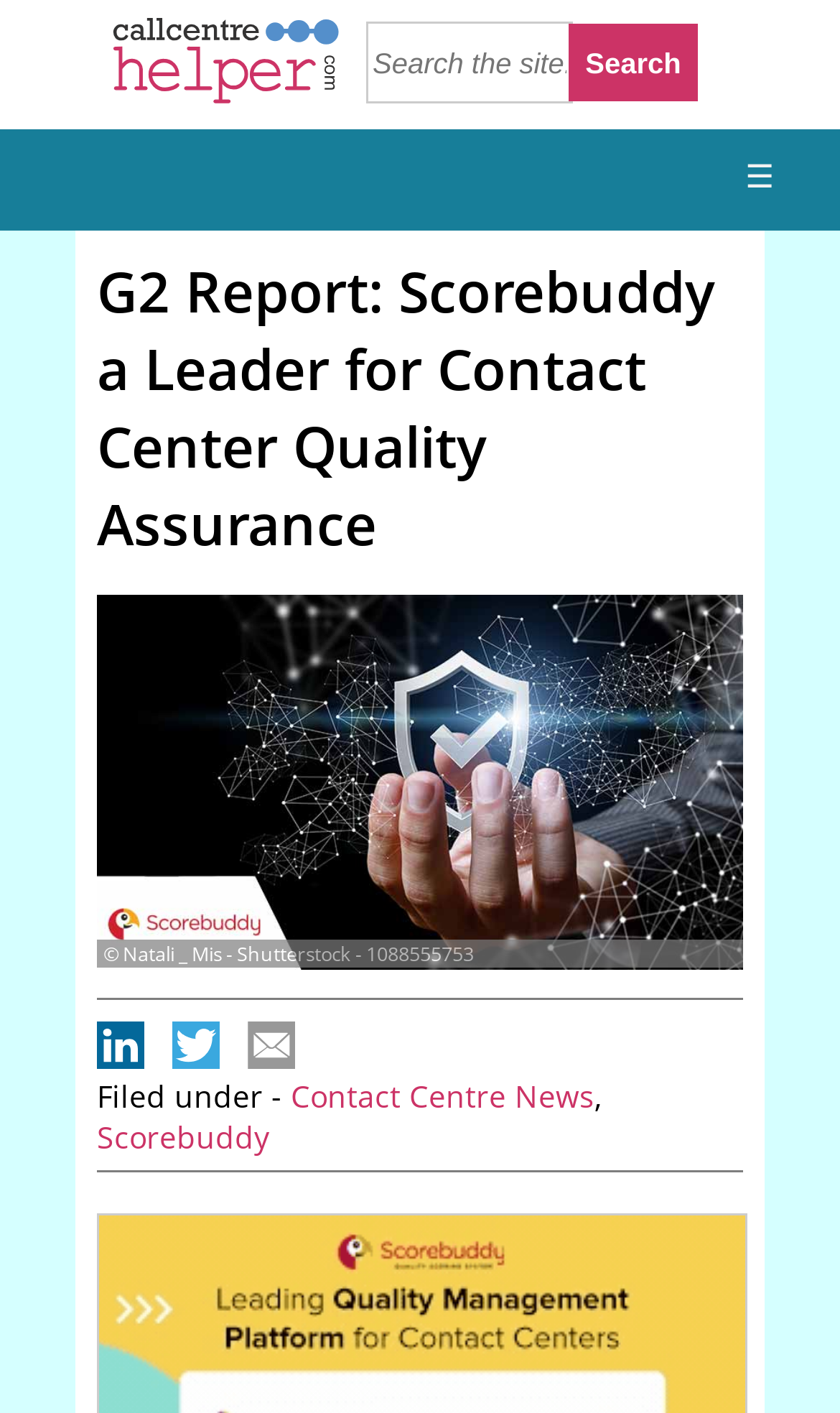Describe every aspect of the webpage comprehensively.

The webpage appears to be a report or article about Scorebuddy being recognized as a Leader in contact centre quality assurance by G2. At the top left of the page, there is a link and an image, likely a logo, next to each other. Below them, there is a search bar with a text box and a search button to the right.

On the top right of the page, there is a navigation menu icon, represented by a "☰" symbol. When expanded, it reveals the main content of the page. The main heading, "G2 Report: Scorebuddy a Leader for Contact Center Quality Assurance", is prominently displayed. Below the heading, there is a large image related to quality assurance, showing a hand holding a shield with a check mark.

Further down, there is a copyright notice with the name "Natali _ Mis" and a Shutterstock image ID. Below the notice, there are three small images lined up horizontally. The page also features a section with a "Filed under" label, followed by a link to "Contact Centre News" and another link to "Scorebuddy", separated by a comma.